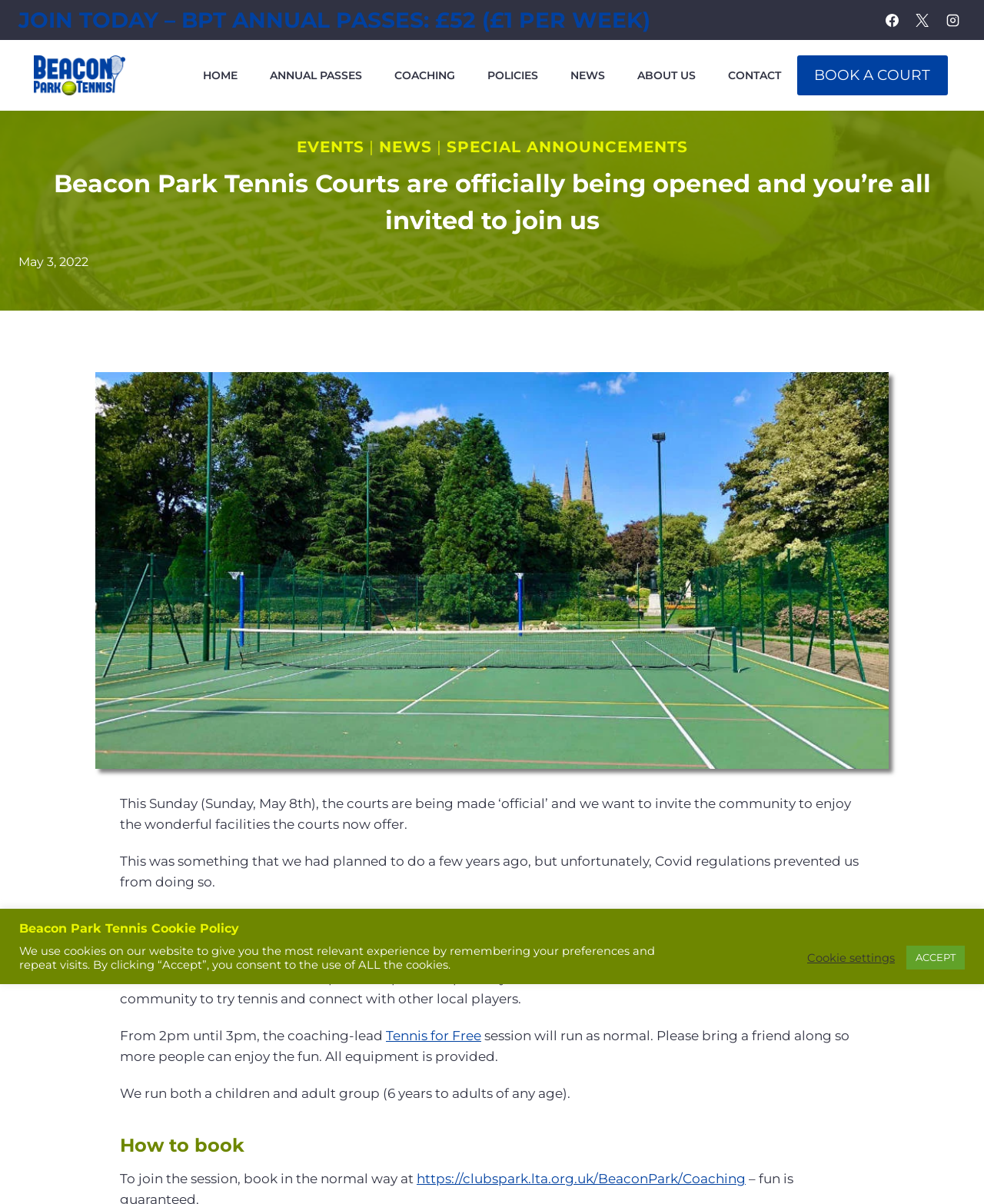Provide the bounding box coordinates of the HTML element this sentence describes: "Scroll to top".

[0.945, 0.798, 0.977, 0.824]